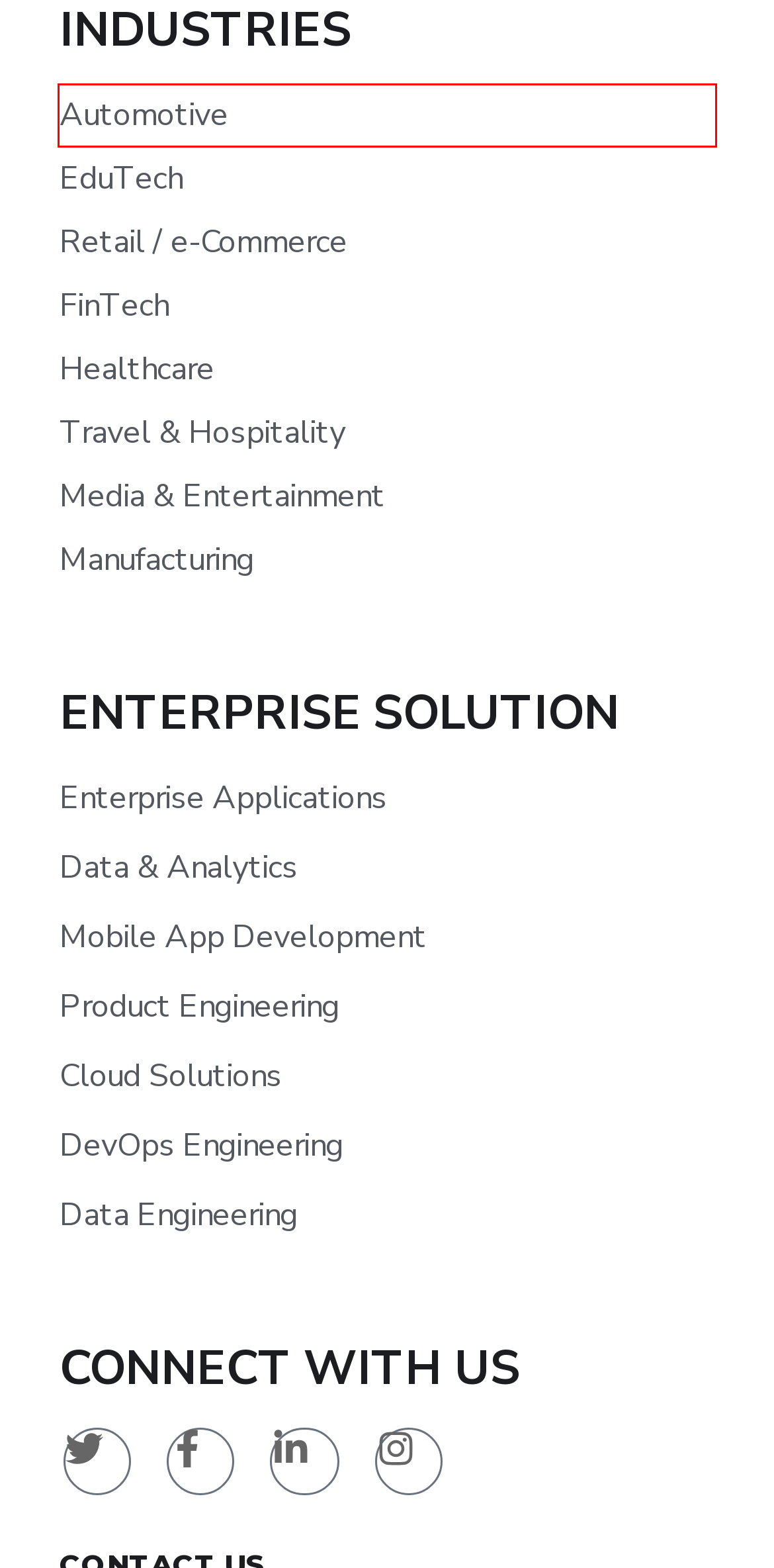Analyze the screenshot of a webpage with a red bounding box and select the webpage description that most accurately describes the new page resulting from clicking the element inside the red box. Here are the candidates:
A. Web Application Development Services By Pyzen Technologies - Affordable And Experienced Developers
B. Pyzen Technologies - Innovative Software & Digital Solutions For Businesses Solutions
C. Uncategorized - Leading Website Development Company In Delhi NCR
D. , Author At Leading Website Development Company In Delhi NCR
E. Empowering Innovation: Expertise In Web, Mobile App Development, Ecommerce, IoT, AI & ML Solutions
F. Pyzen Technologies - Tips For Building A Successful ECommerce Website
G. Mobile App Development Services By Pyzen Technologies - Create Stunning Apps For IOS And Android
H. Pyzen Technologies - Digital Solutions For Businesses Get In Touch With Us Today

A